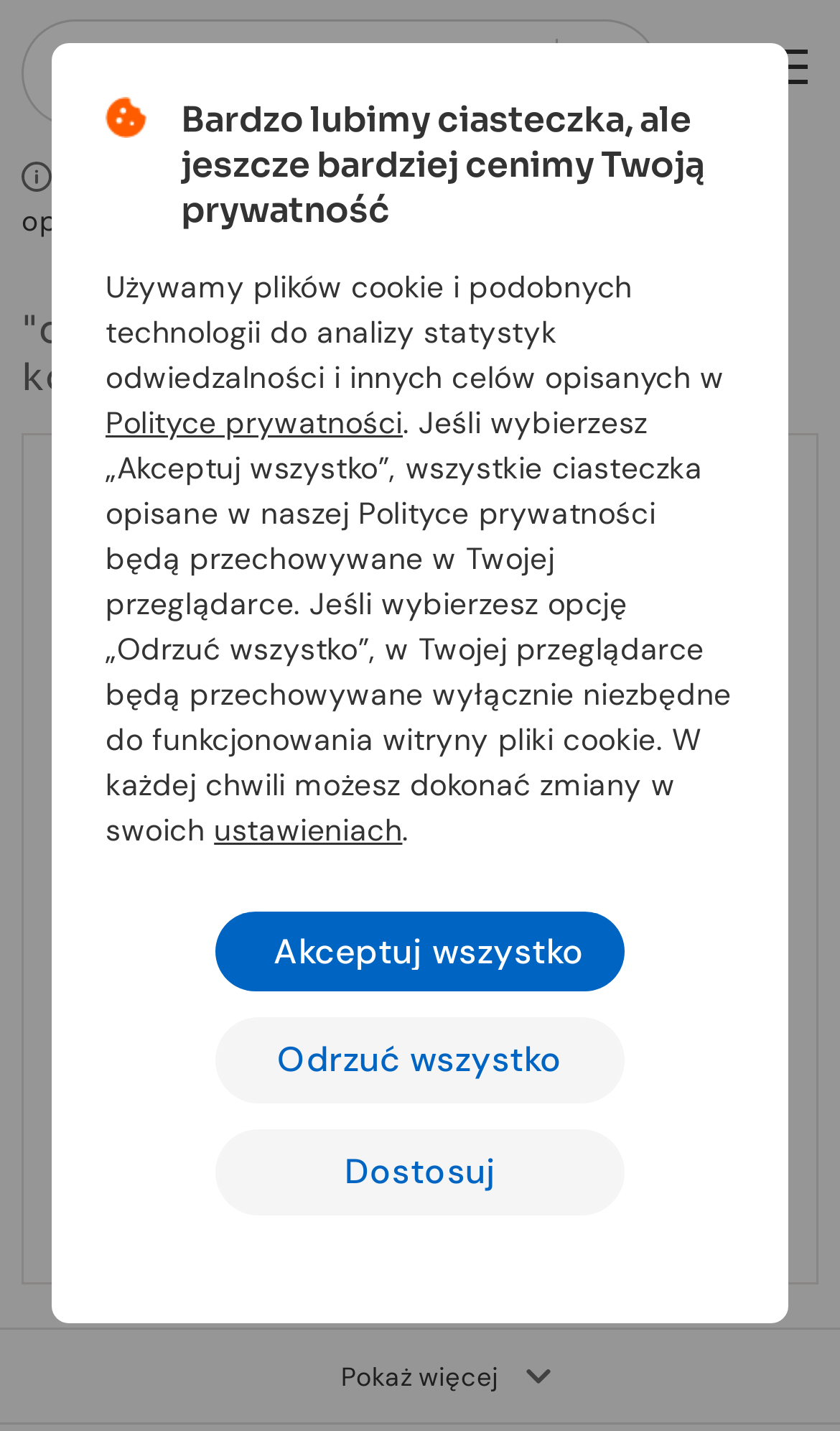Please give a concise answer to this question using a single word or phrase: 
How many related collocations are shown on the webpage?

At least 3